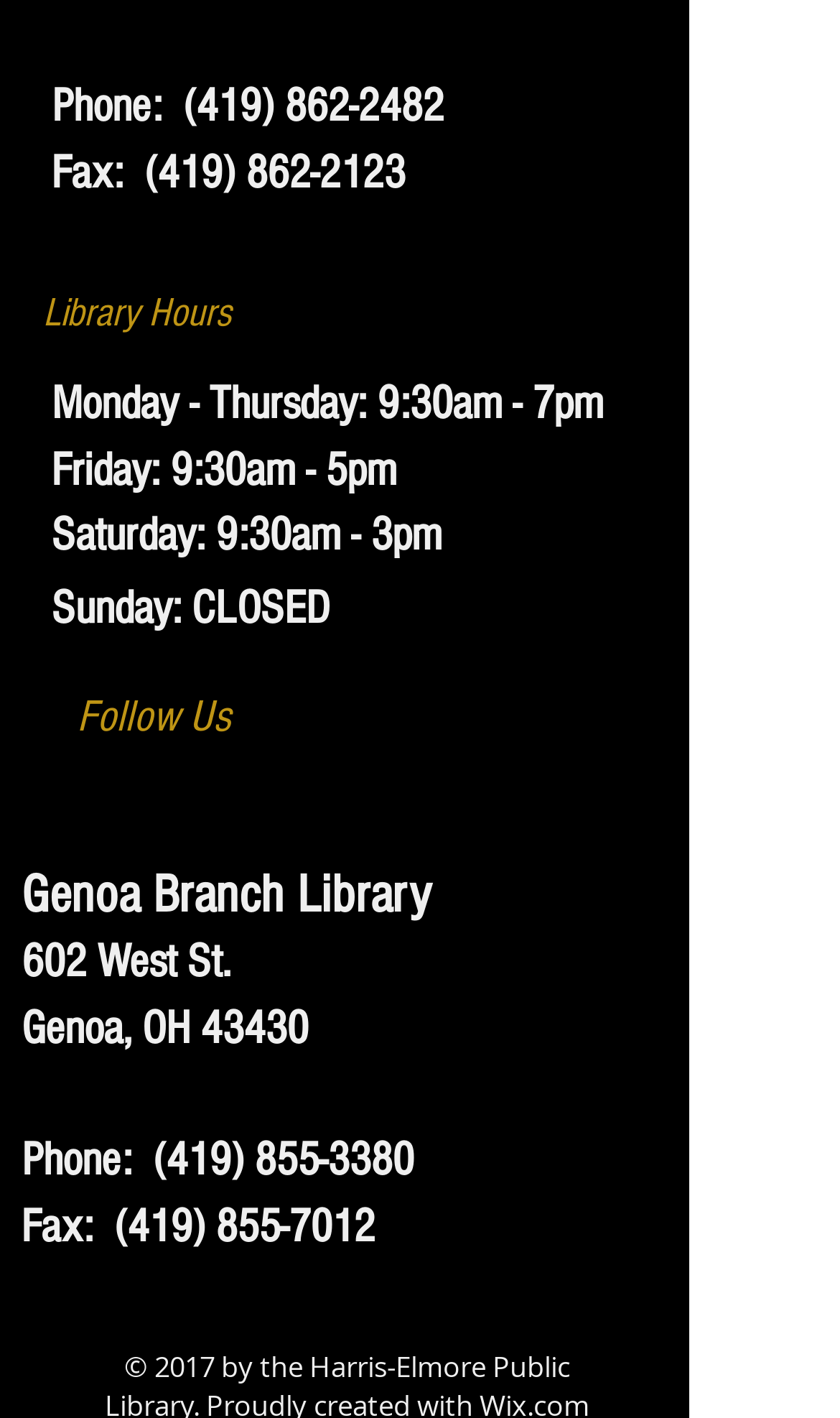What is the phone number of the library?
Using the details from the image, give an elaborate explanation to answer the question.

I found the phone number by looking at the 'Phone:' section at the top of the page, which is accompanied by the link '(419) 862-2482'.